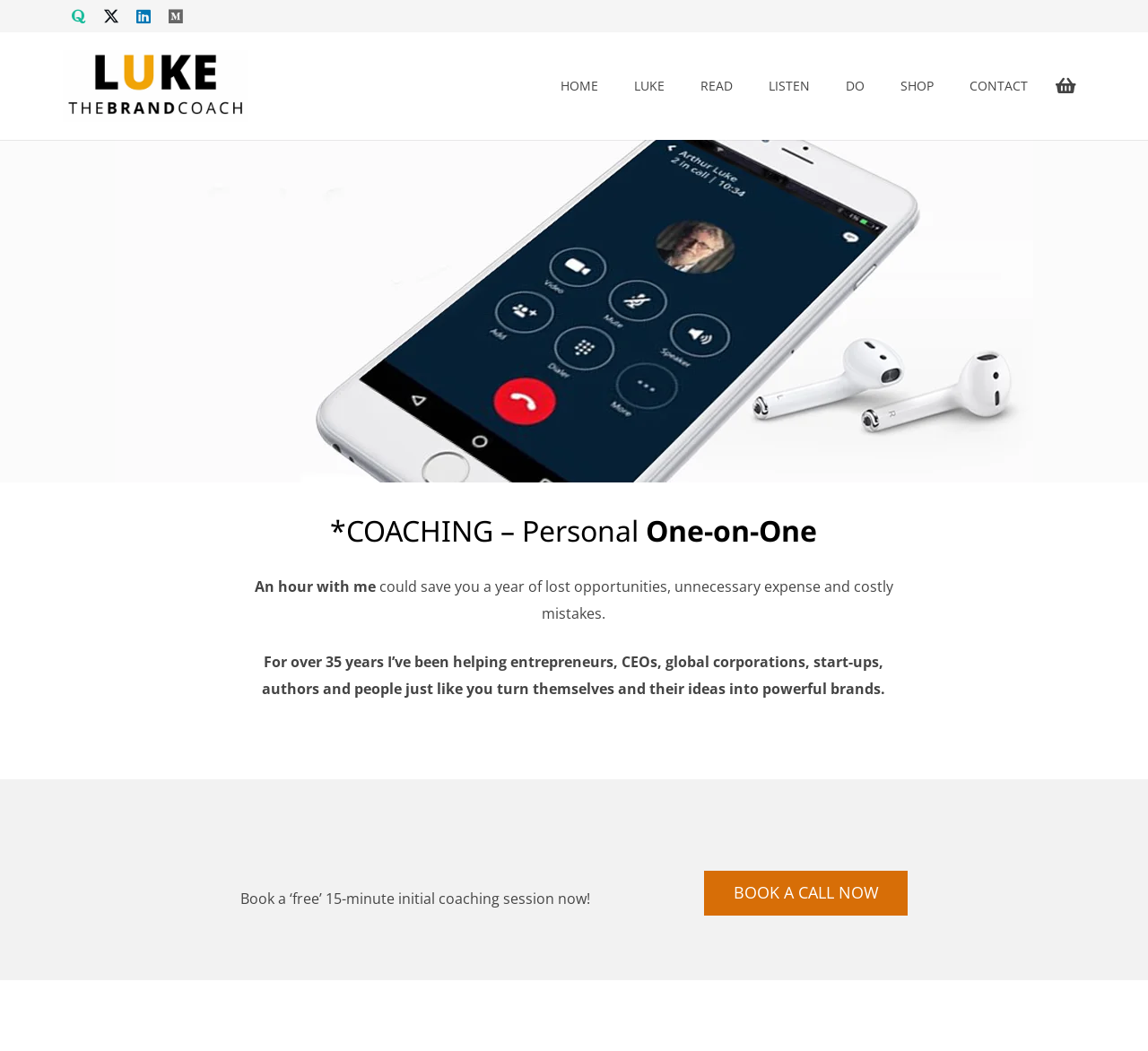Find the bounding box coordinates of the element's region that should be clicked in order to follow the given instruction: "Book a call now". The coordinates should consist of four float numbers between 0 and 1, i.e., [left, top, right, bottom].

[0.613, 0.828, 0.791, 0.871]